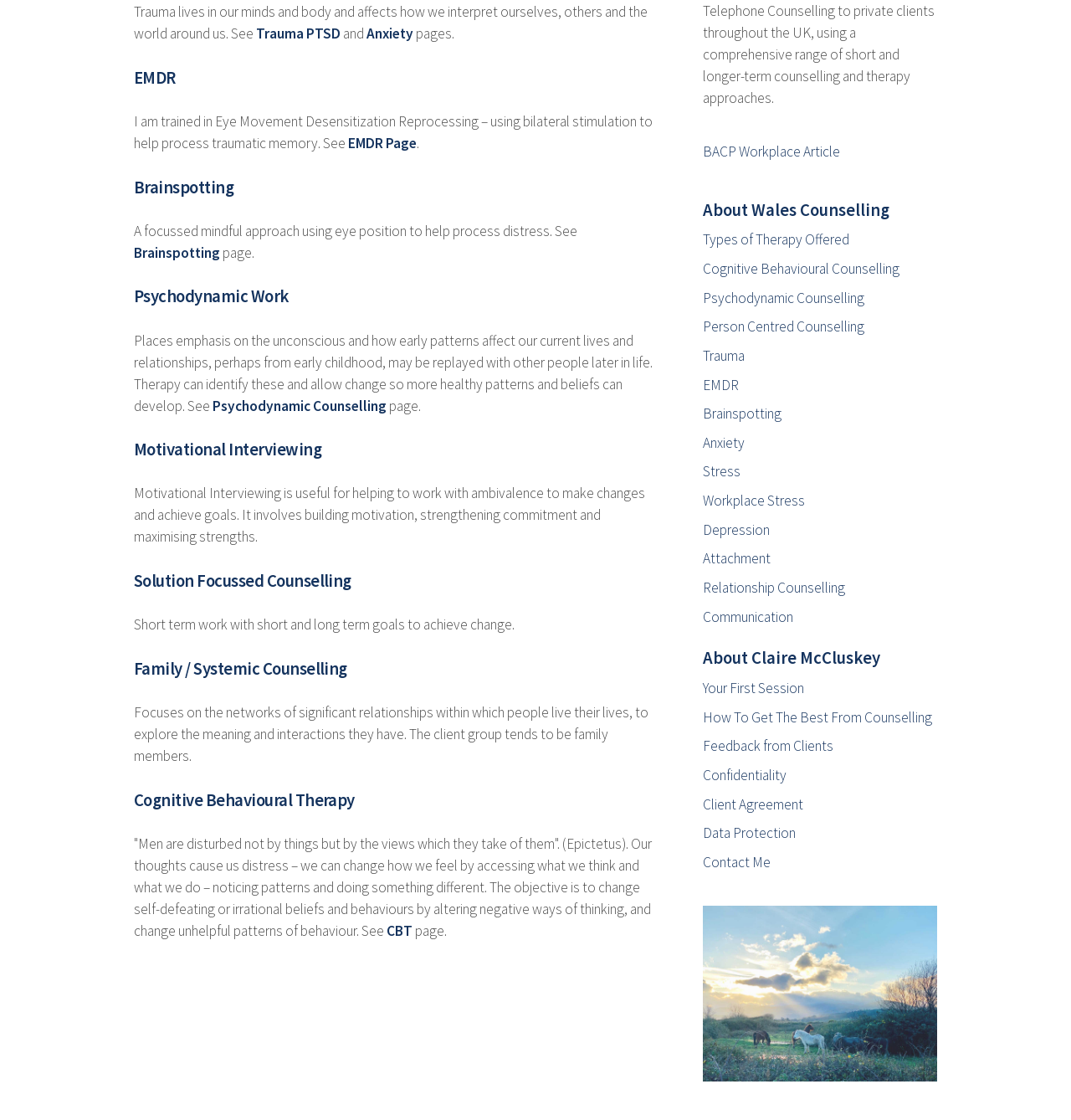Using the provided element description, identify the bounding box coordinates as (top-left x, top-left y, bottom-right x, bottom-right y). Ensure all values are between 0 and 1. Description: Anxiety

[0.656, 0.387, 0.695, 0.403]